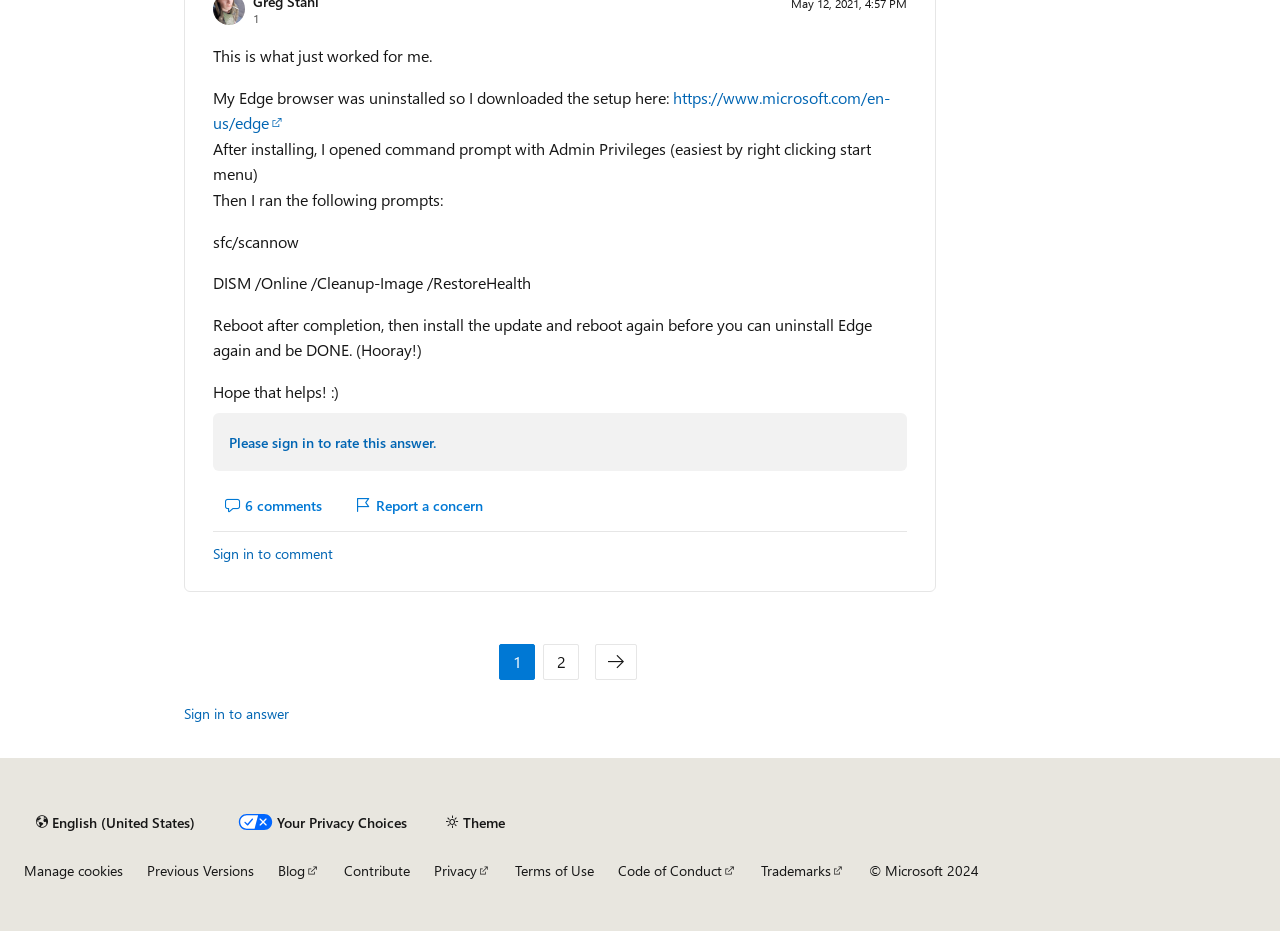Give a concise answer of one word or phrase to the question: 
How many comments are there for this answer?

6 comments